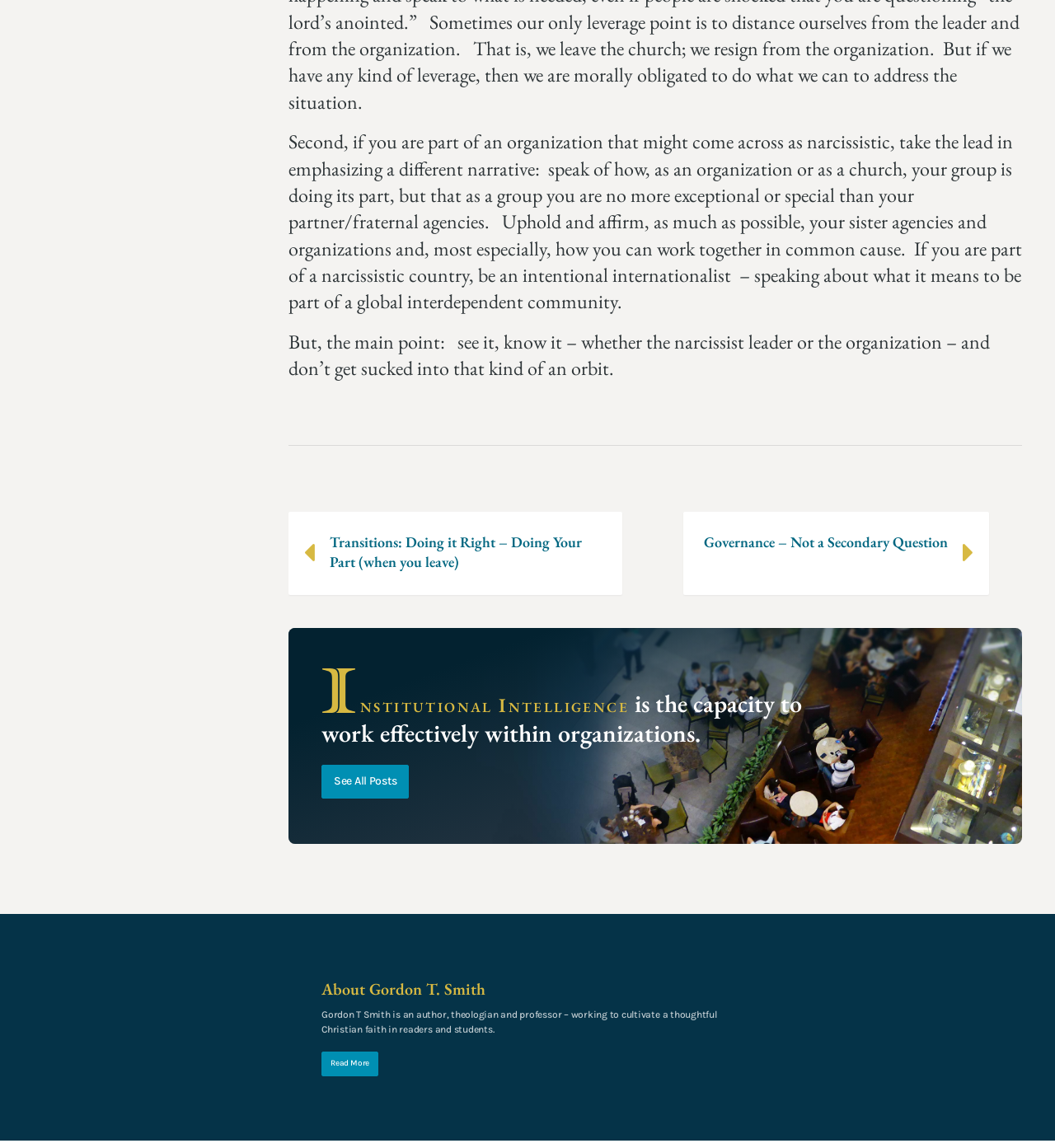Please reply to the following question with a single word or a short phrase:
What is the topic of the navigation section?

Posts